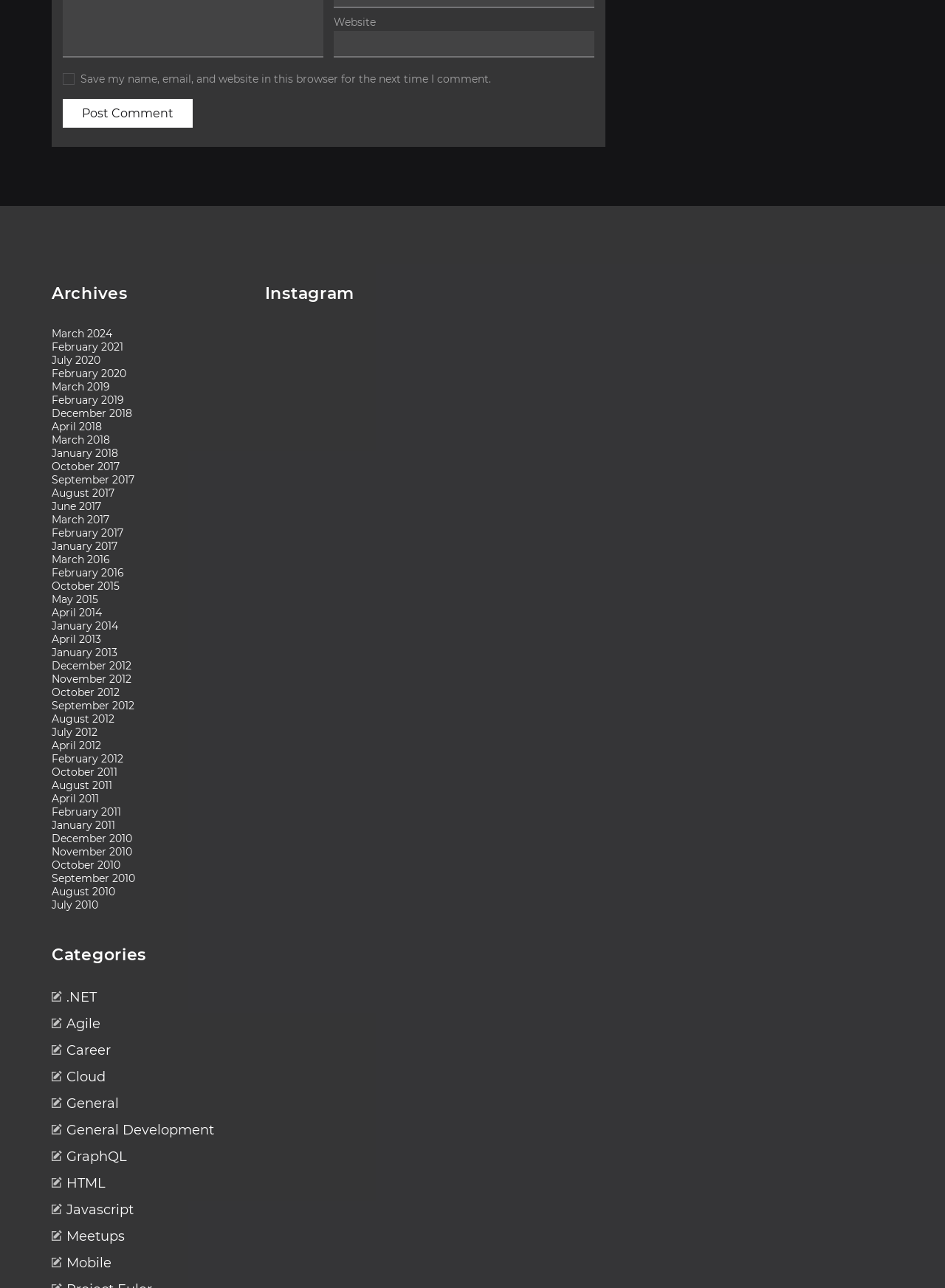Use a single word or phrase to respond to the question:
What is the purpose of the textbox?

To enter website